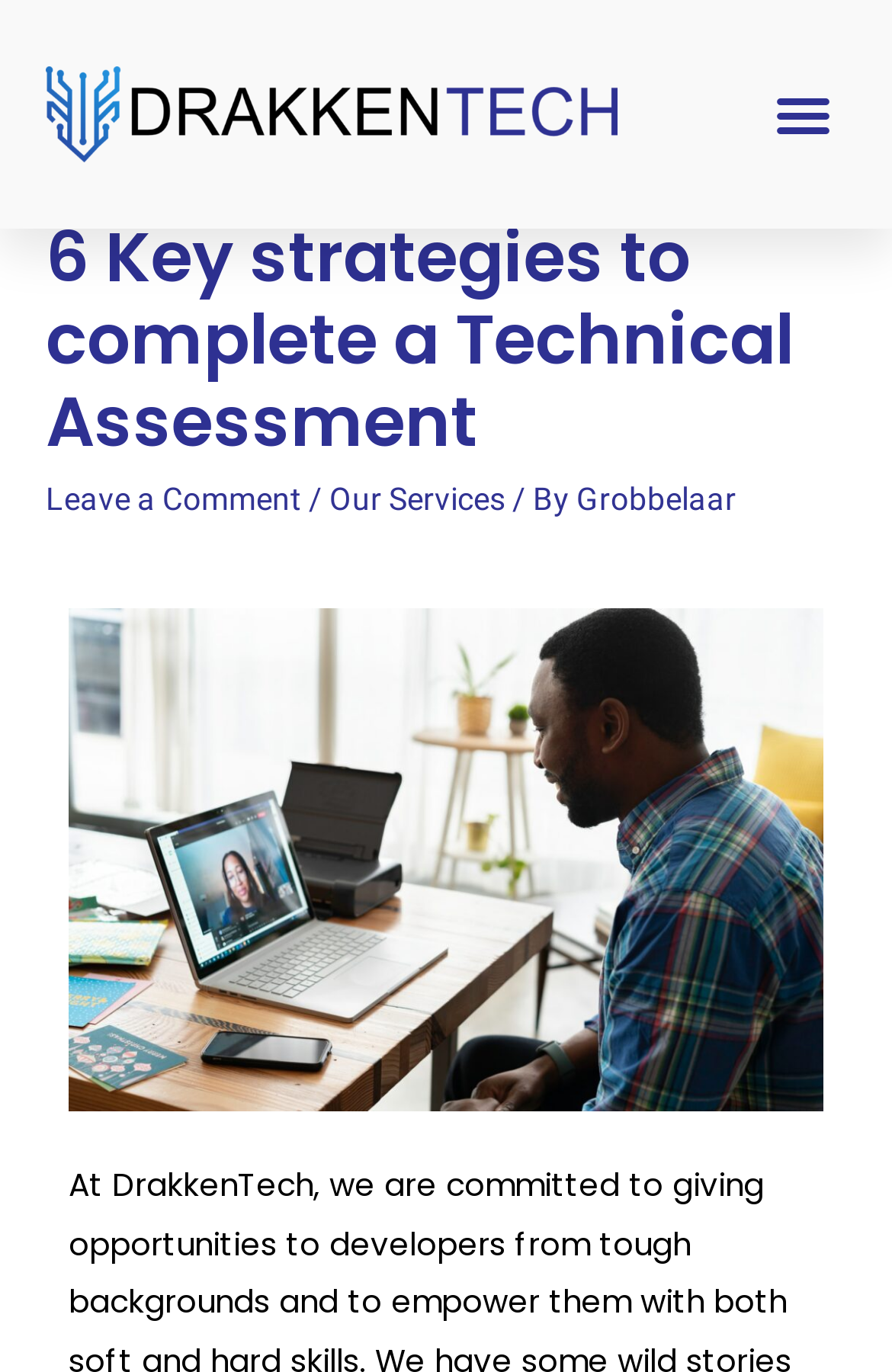Respond to the following question with a brief word or phrase:
How many links are present in the top navigation bar?

4